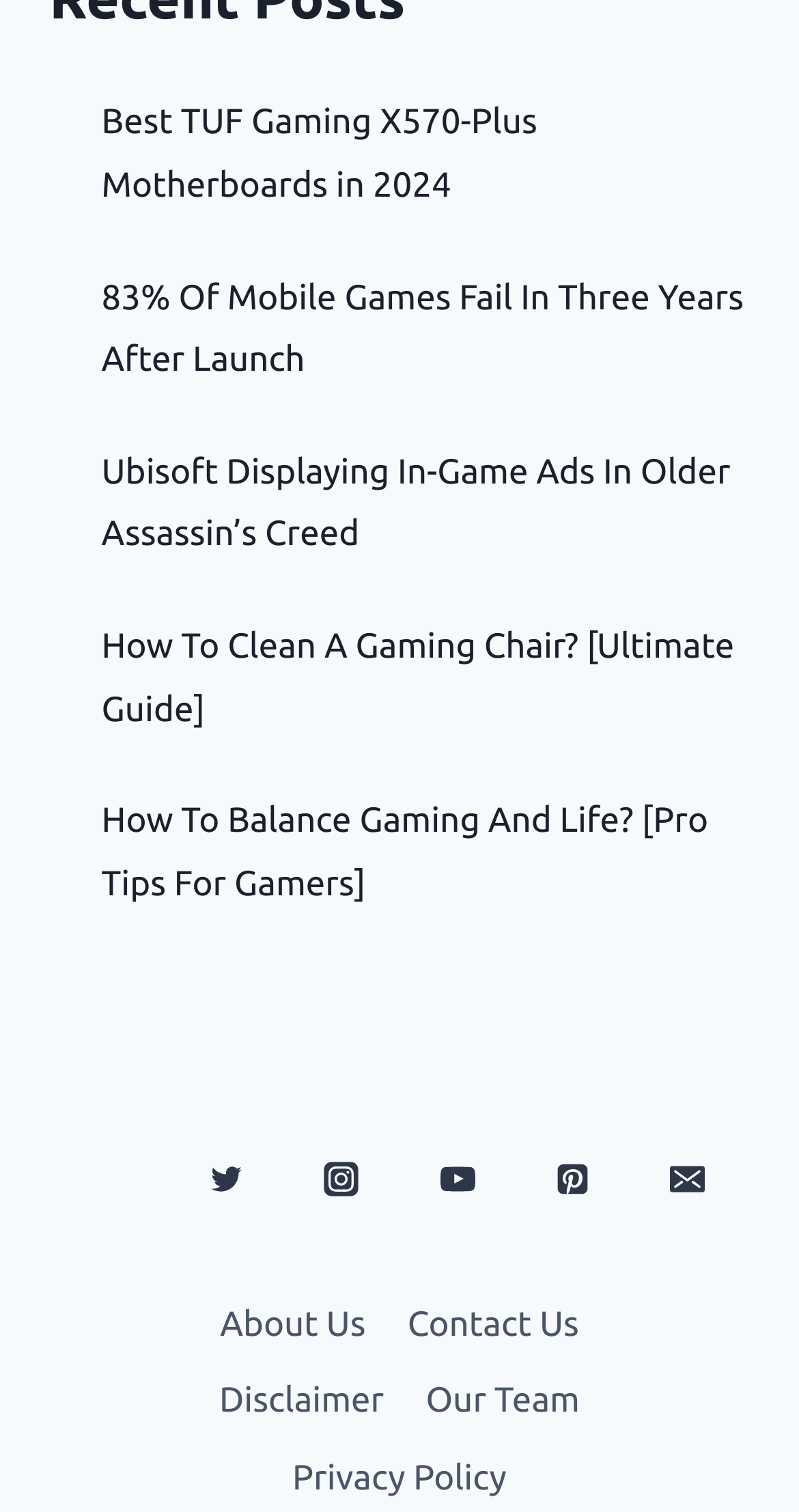What type of information can be found in the 'About Us' section?
Please provide a single word or phrase as the answer based on the screenshot.

Information about the website